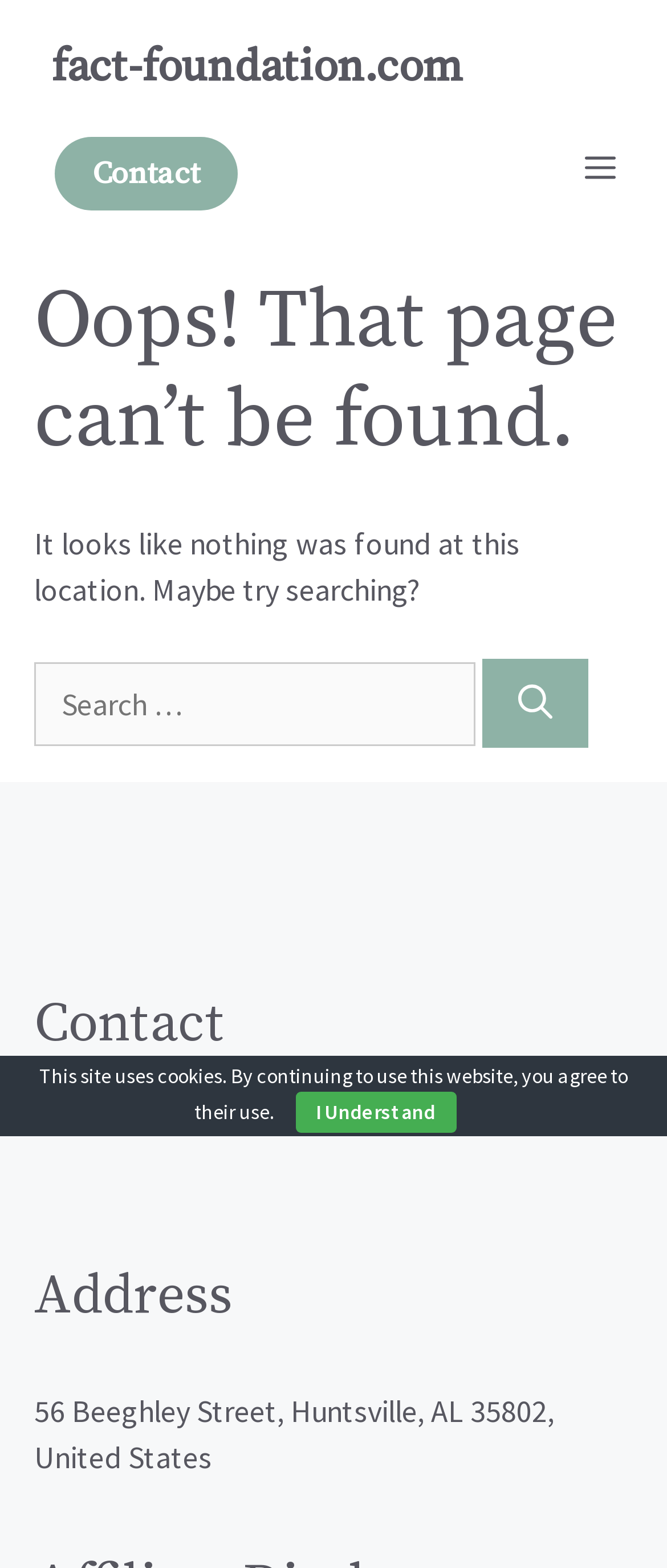Find the main header of the webpage and produce its text content.

Oops! That page can’t be found.